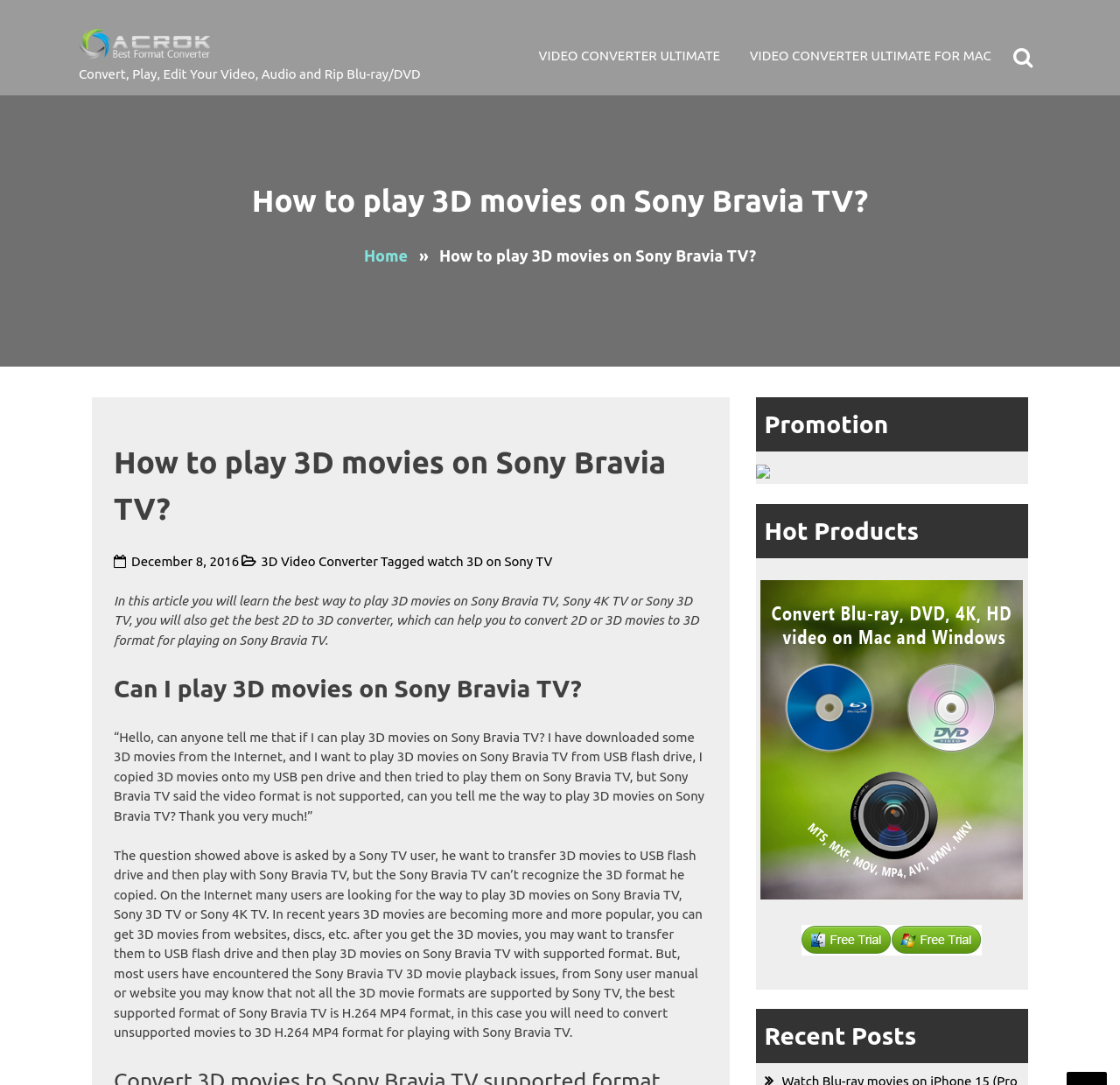Provide a comprehensive description of the webpage.

The webpage is about playing 3D movies on Sony Bravia TV, Sony 3D TV, and Sony 4K TV. At the top left corner, there is a logo image and a link to the logo. Next to the logo, there is a static text describing the website's purpose, which is to convert, play, edit videos, audio, and rip Blu-ray/DVD.

Below the logo, there are two prominent links, "VIDEO CONVERTER ULTIMATE" and "VIDEO CONVERTER ULTIMATE FOR MAC", which are placed side by side. On the right side of these links, there is a small link with no text.

The main content of the webpage is divided into sections. The first section has a heading "How to play 3D movies on Sony Bravia TV?" and contains a brief introduction to the topic. Below the introduction, there is a section with a heading "Can I play 3D movies on Sony Bravia TV?" which includes a question from a Sony TV user and a detailed answer explaining the issue of playing 3D movies on Sony Bravia TV and the solution to convert unsupported formats to H.264 MP4 format.

On the right side of the main content, there are three sections: "Promotion", "Hot Products", and "Recent Posts". The "Promotion" section has an image and a link, but no text. The "Hot Products" section has an image with a description "Get best Blu-ray Ripper, DVD Ripper, 4K Video Converter" and two links to download Acrok Video Converter Ultimate for Mac and Windows, each with an accompanying image. The "Recent Posts" section has no content.

Throughout the webpage, there are several links and images, but the main focus is on providing information and solutions for playing 3D movies on Sony Bravia TV, Sony 3D TV, and Sony 4K TV.